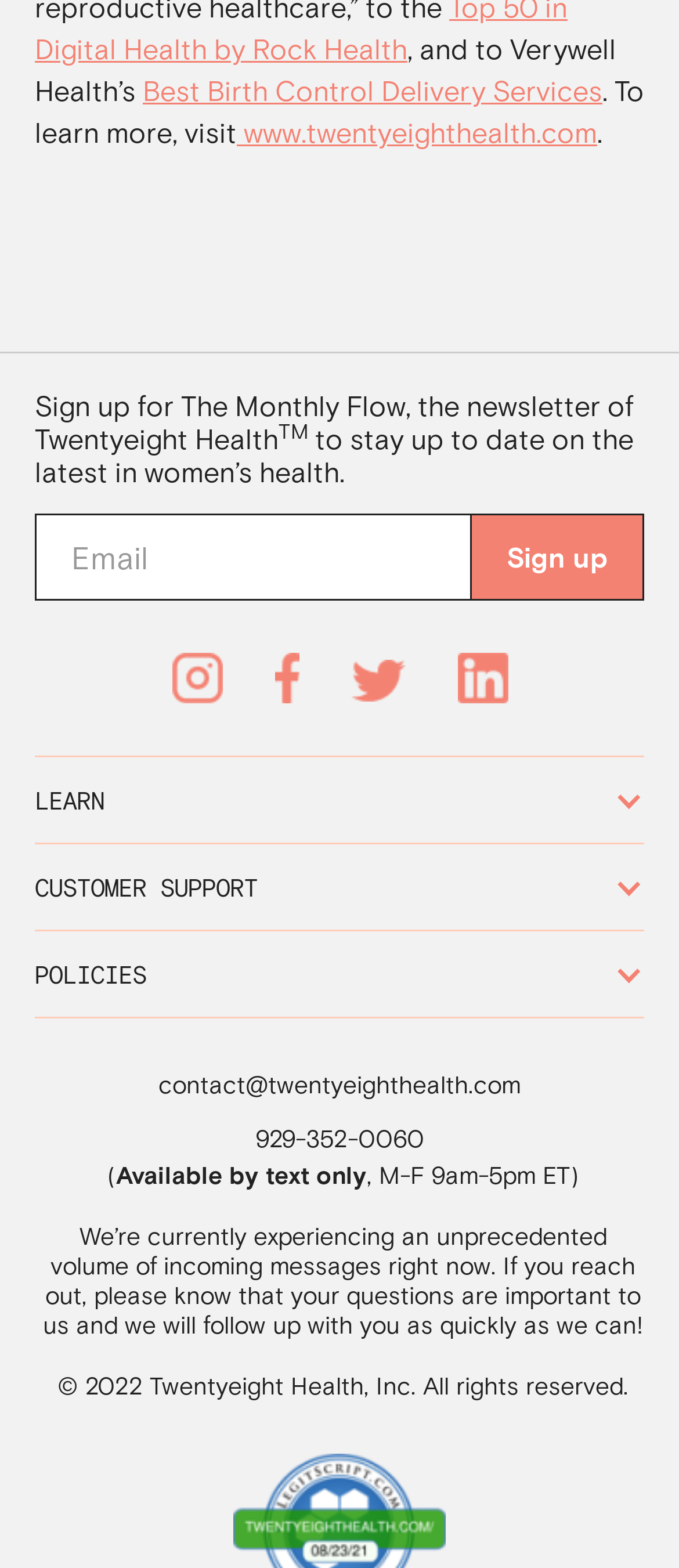Locate the bounding box coordinates of the region to be clicked to comply with the following instruction: "Click LEARN to explore more". The coordinates must be four float numbers between 0 and 1, in the form [left, top, right, bottom].

[0.051, 0.482, 0.949, 0.538]